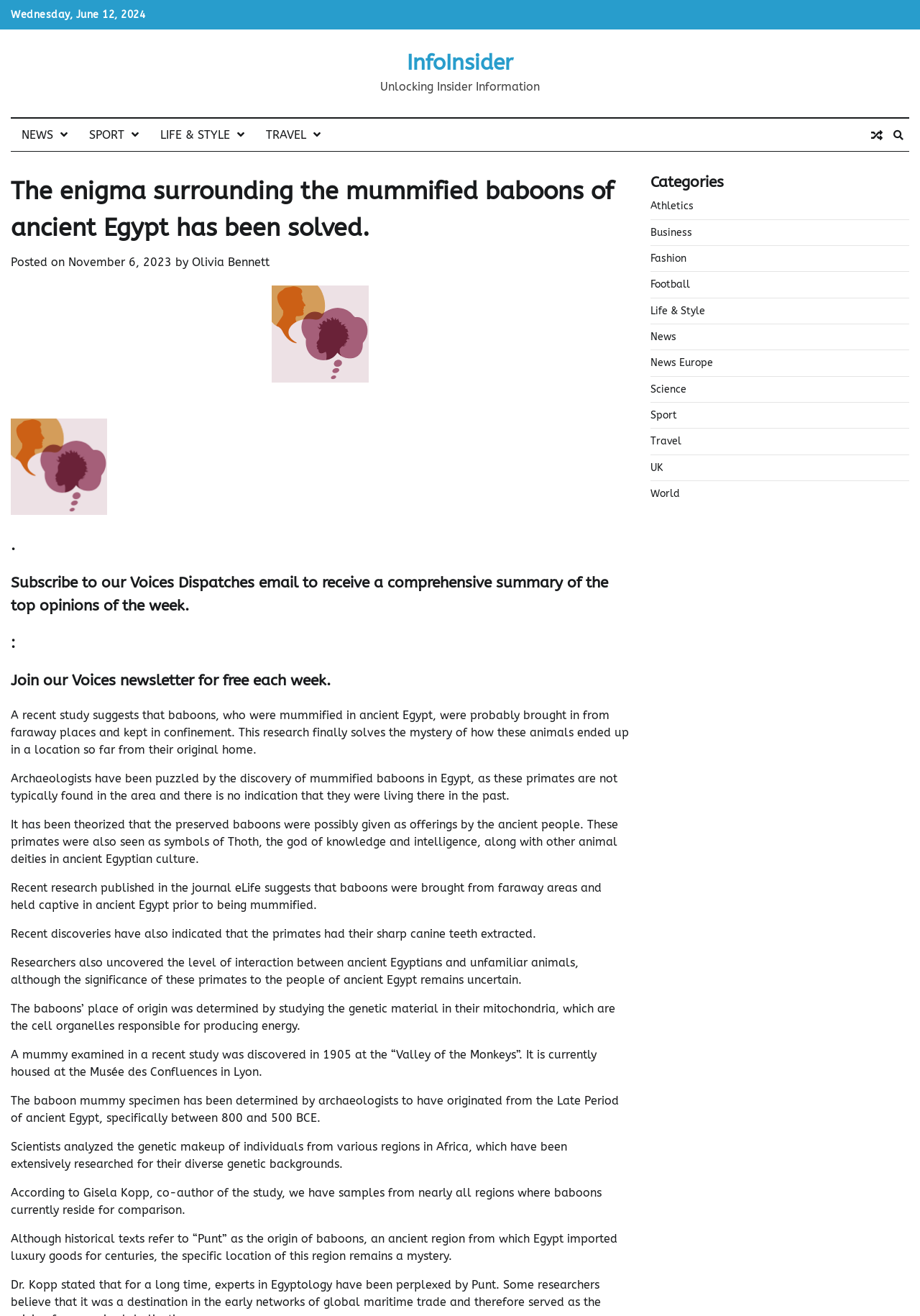What is the date of the article?
Ensure your answer is thorough and detailed.

The date of the article can be found in the section below the heading, where it says 'Posted on' followed by the date 'November 6, 2023'.